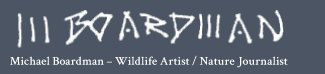What is the background color of the image?
Based on the screenshot, provide your answer in one word or phrase.

Muted grey